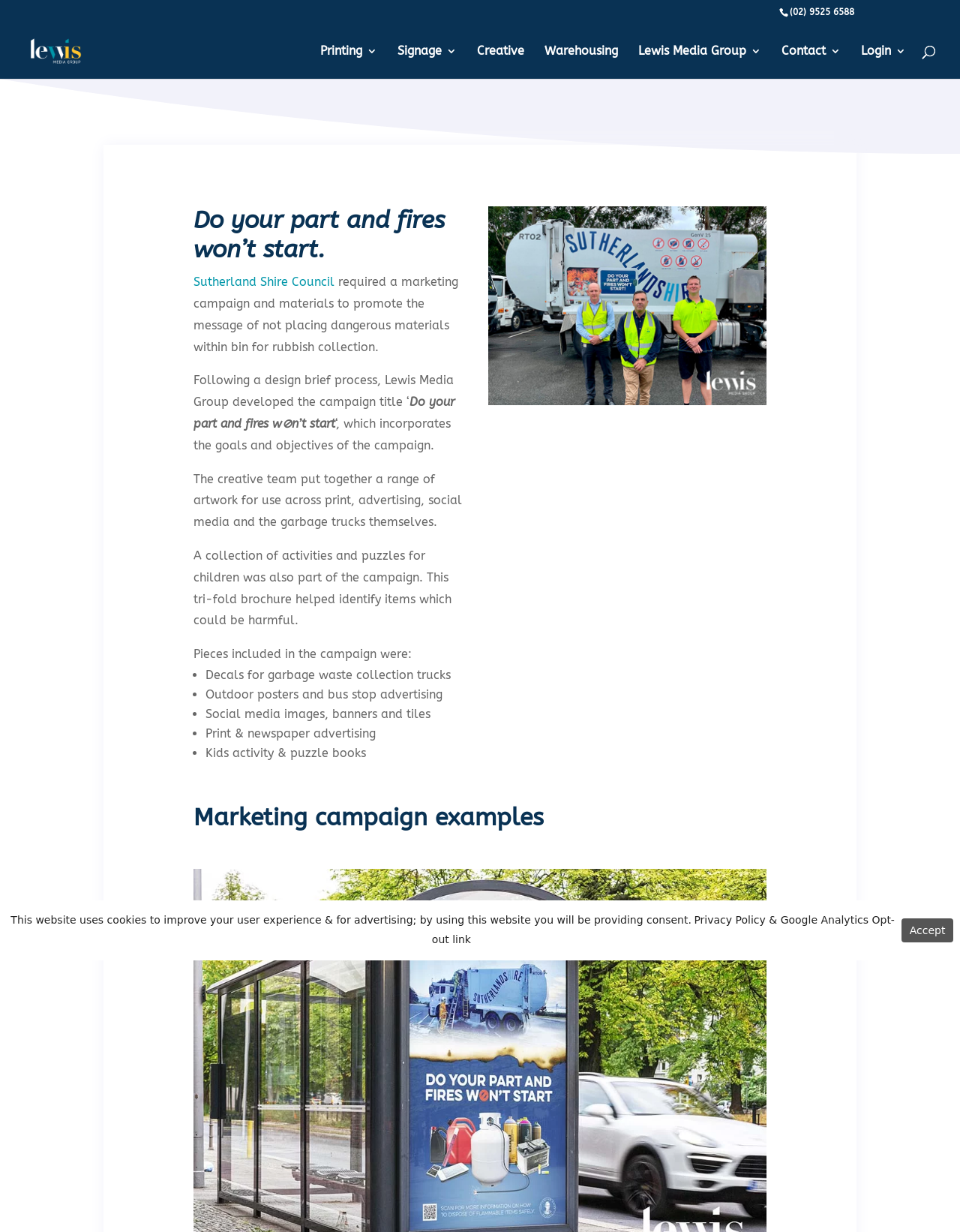What is the campaign title developed by Lewis Media Group?
Answer the question with detailed information derived from the image.

I found the campaign title by reading the static text element with the content 'Do your part and fires w⊘n’t start' which is located in the middle of the webpage, describing the campaign developed by Lewis Media Group.